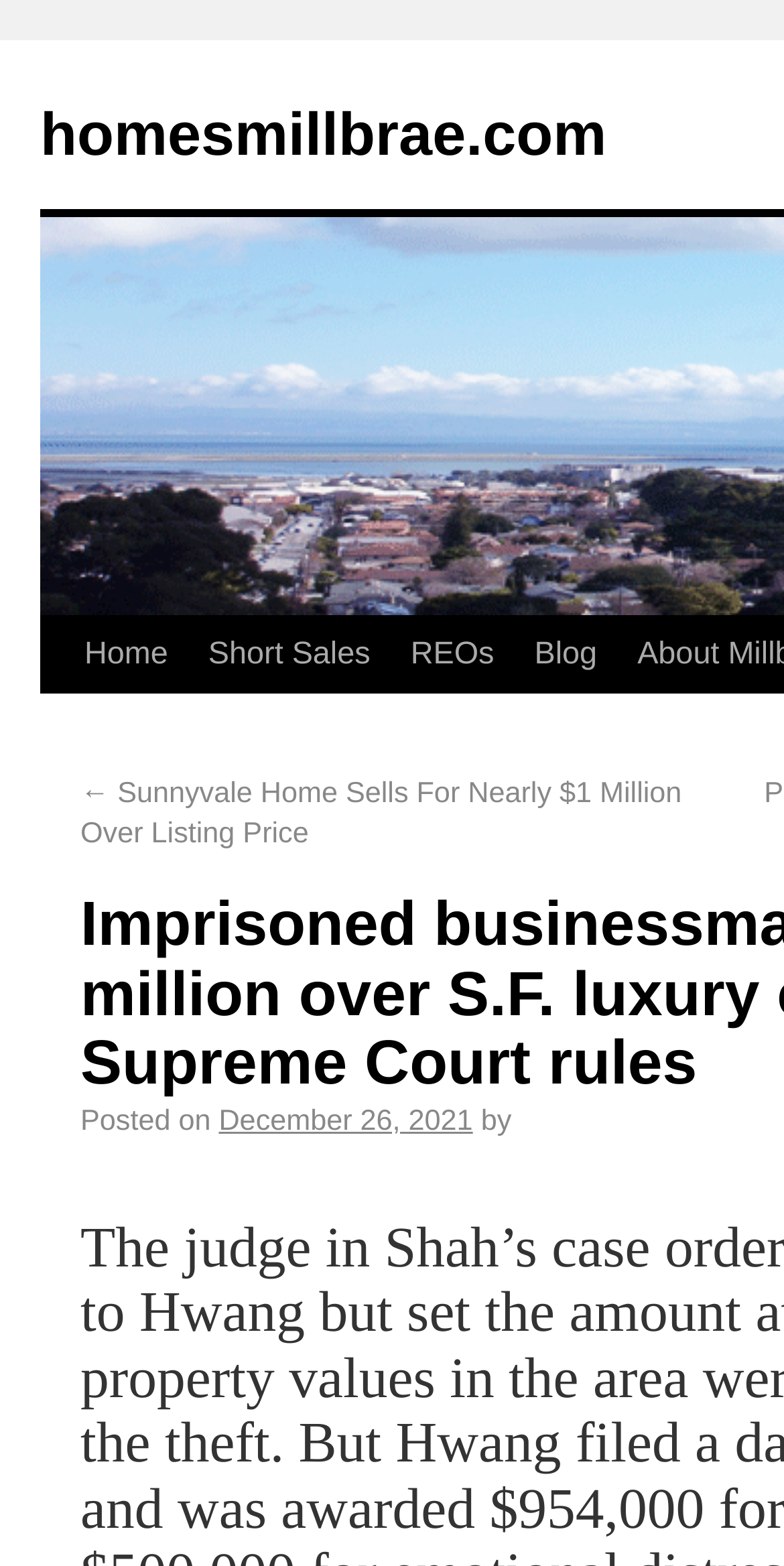Provide a brief response to the question using a single word or phrase: 
What type of content is present on the webpage?

Real Estate